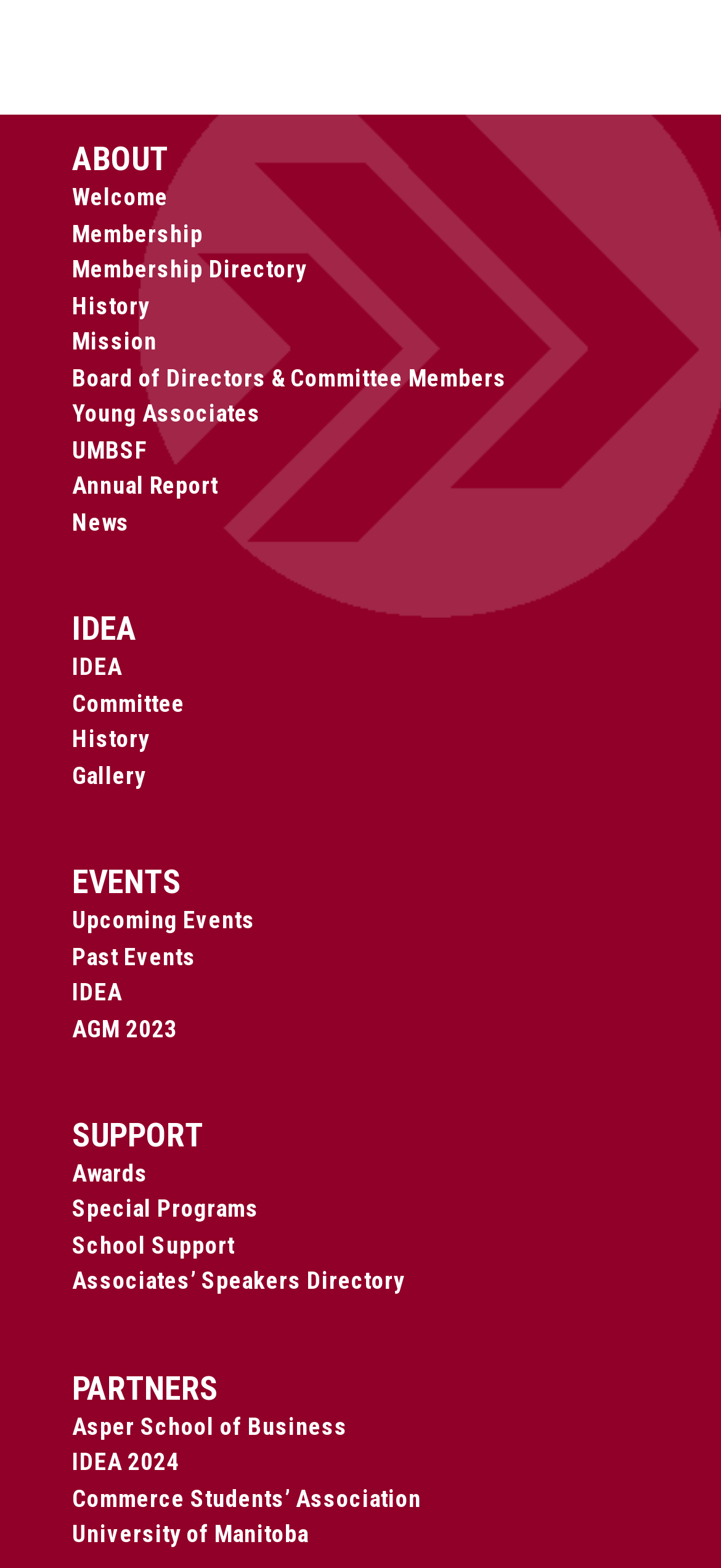Please find the bounding box coordinates of the element's region to be clicked to carry out this instruction: "Read the Annual Report".

[0.1, 0.301, 0.303, 0.319]